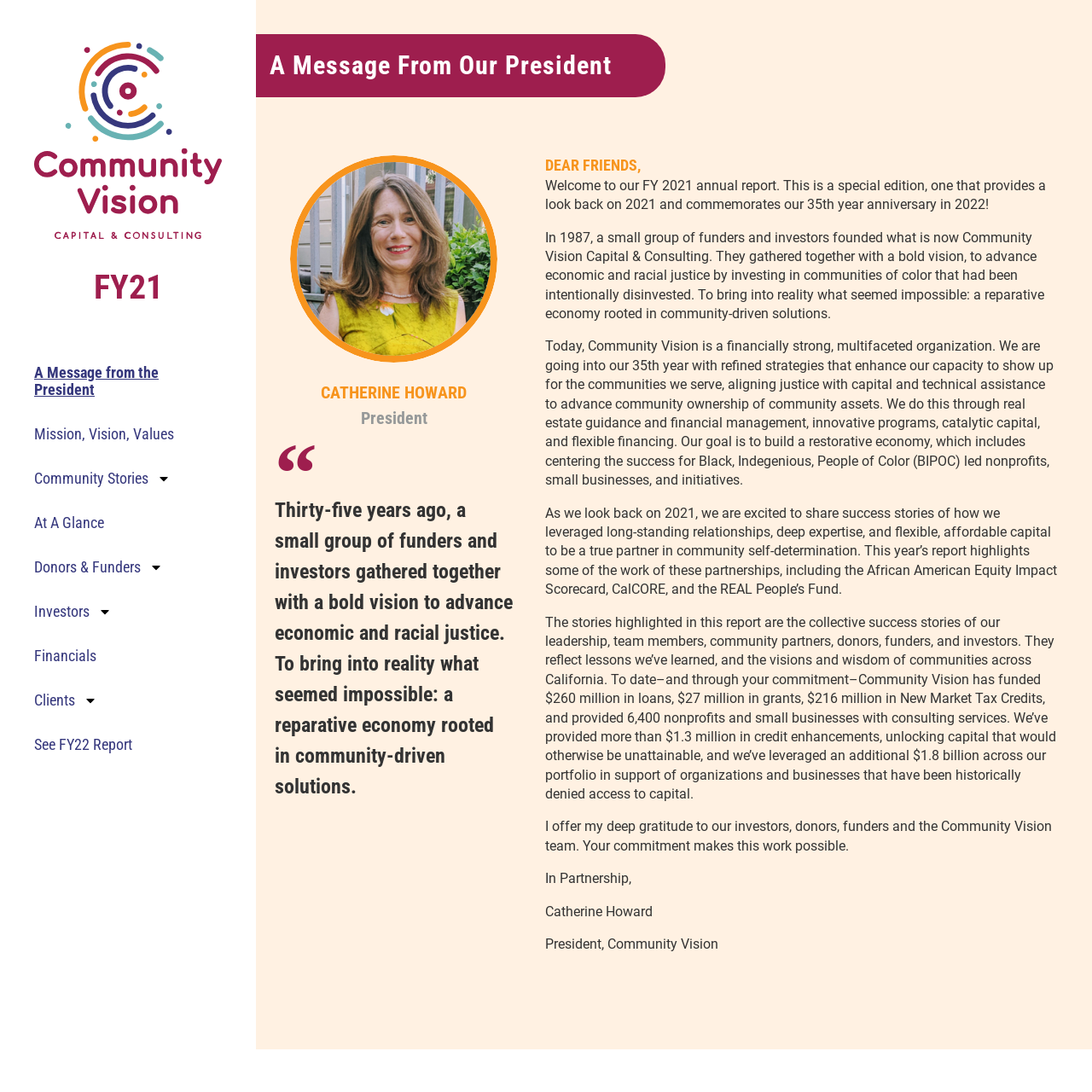Using floating point numbers between 0 and 1, provide the bounding box coordinates in the format (top-left x, top-left y, bottom-right x, bottom-right y). Locate the UI element described here: See FY22 Report

[0.019, 0.662, 0.216, 0.702]